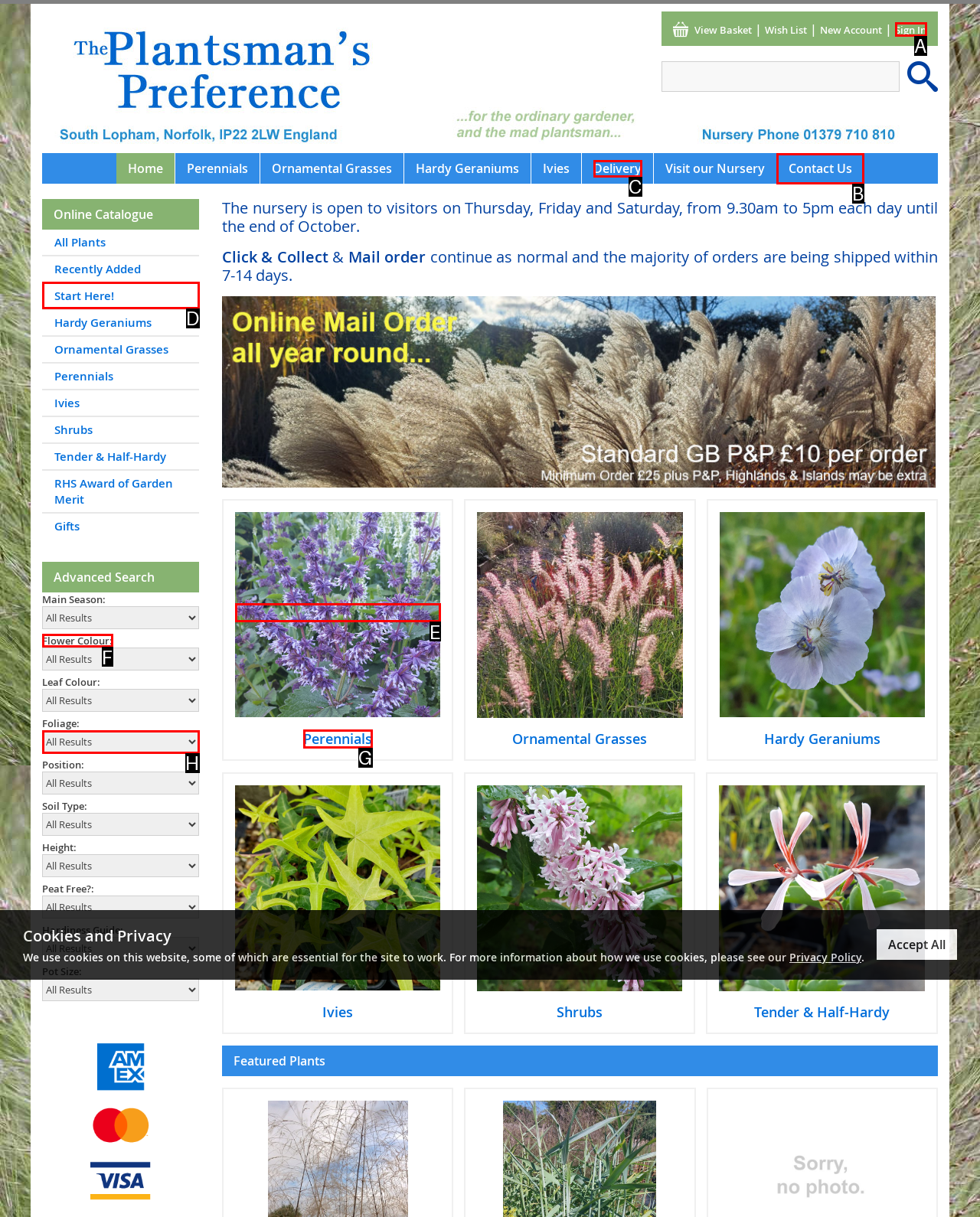Which HTML element should be clicked to complete the following task: Select an option from 'Flower Colour'?
Answer with the letter corresponding to the correct choice.

F